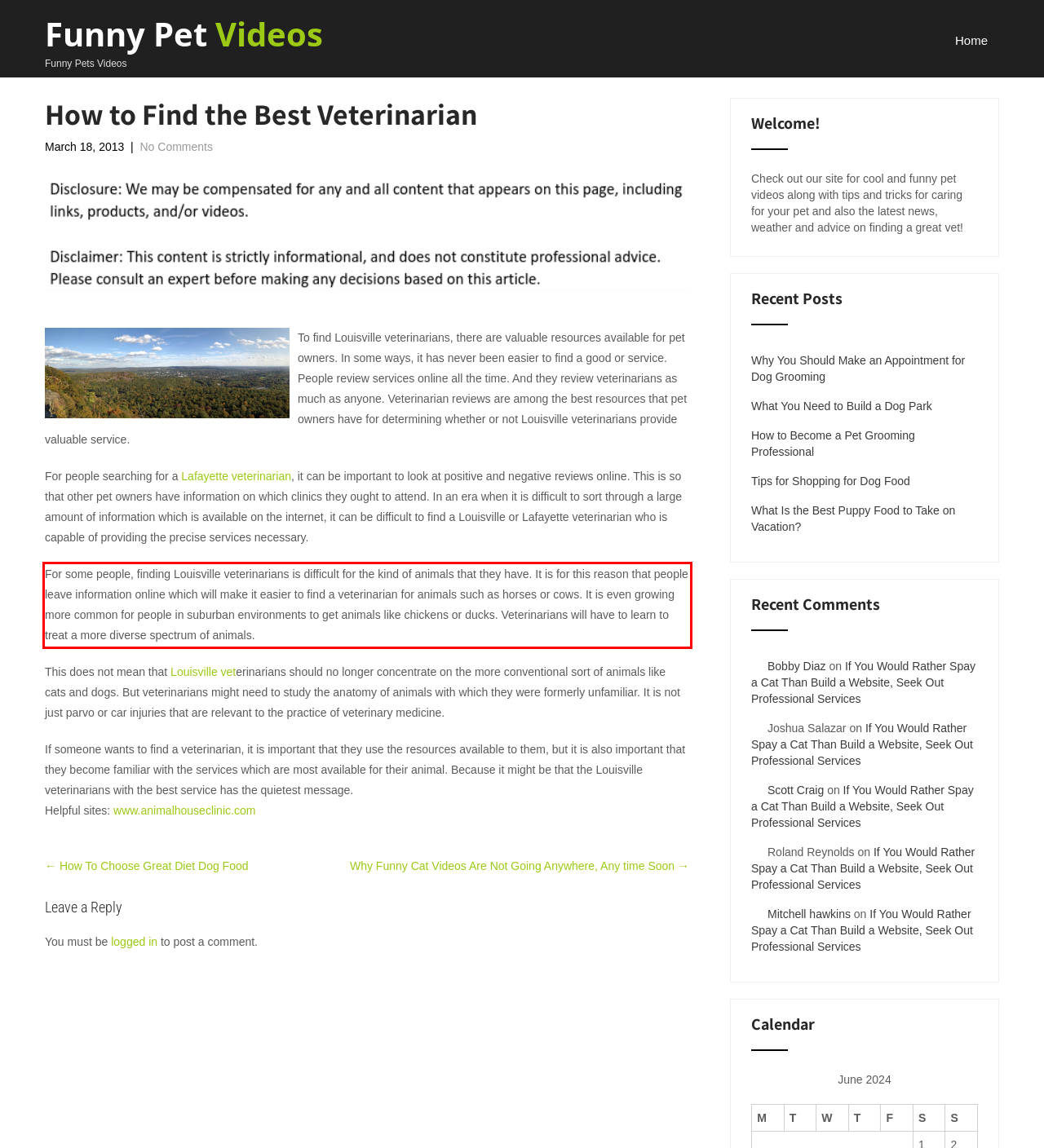From the provided screenshot, extract the text content that is enclosed within the red bounding box.

For some people, finding Louisville veterinarians is difficult for the kind of animals that they have. It is for this reason that people leave information online which will make it easier to find a veterinarian for animals such as horses or cows. It is even growing more common for people in suburban environments to get animals like chickens or ducks. Veterinarians will have to learn to treat a more diverse spectrum of animals.